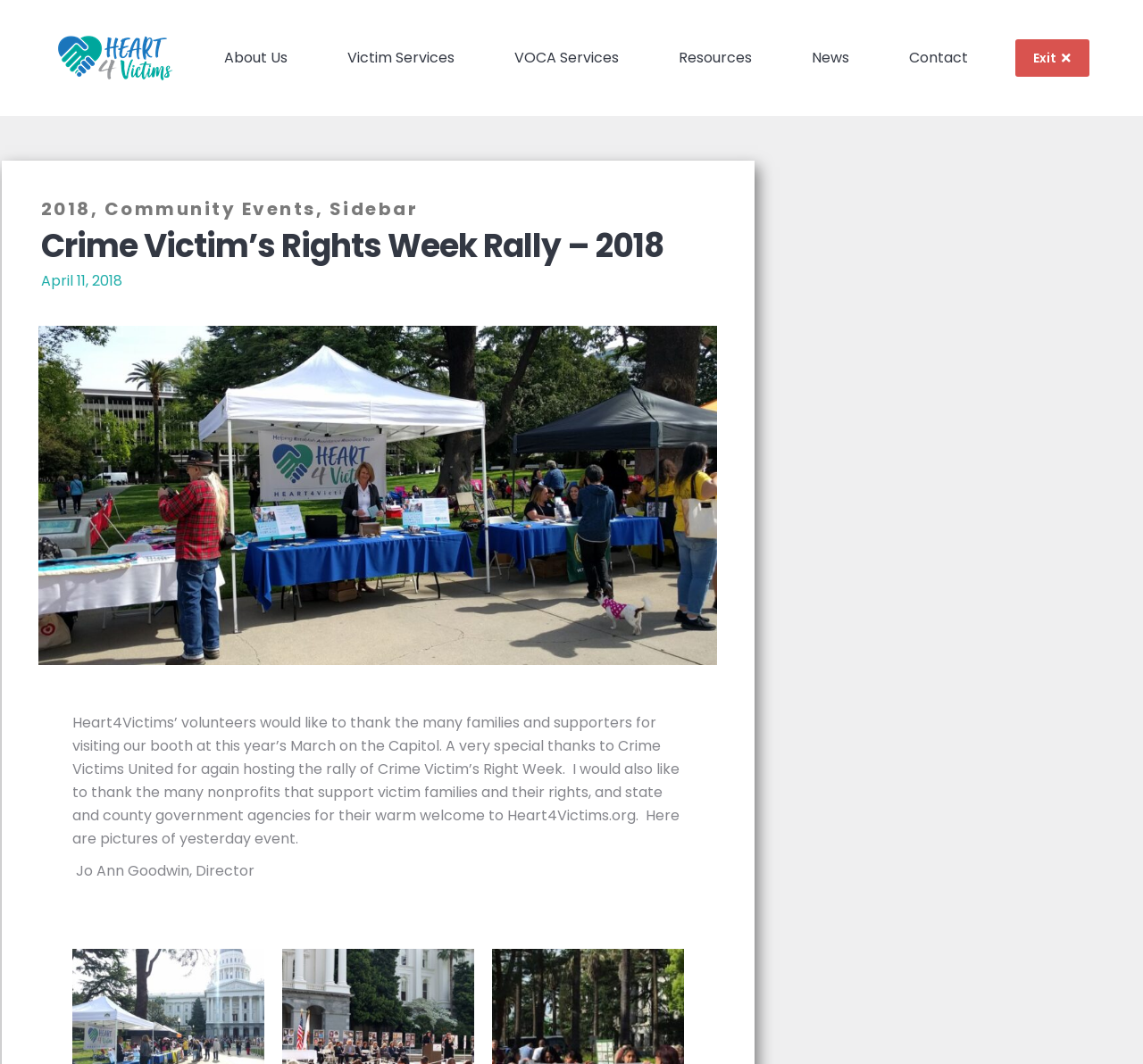Please specify the bounding box coordinates of the clickable section necessary to execute the following command: "view victim services".

[0.304, 0.043, 0.398, 0.066]